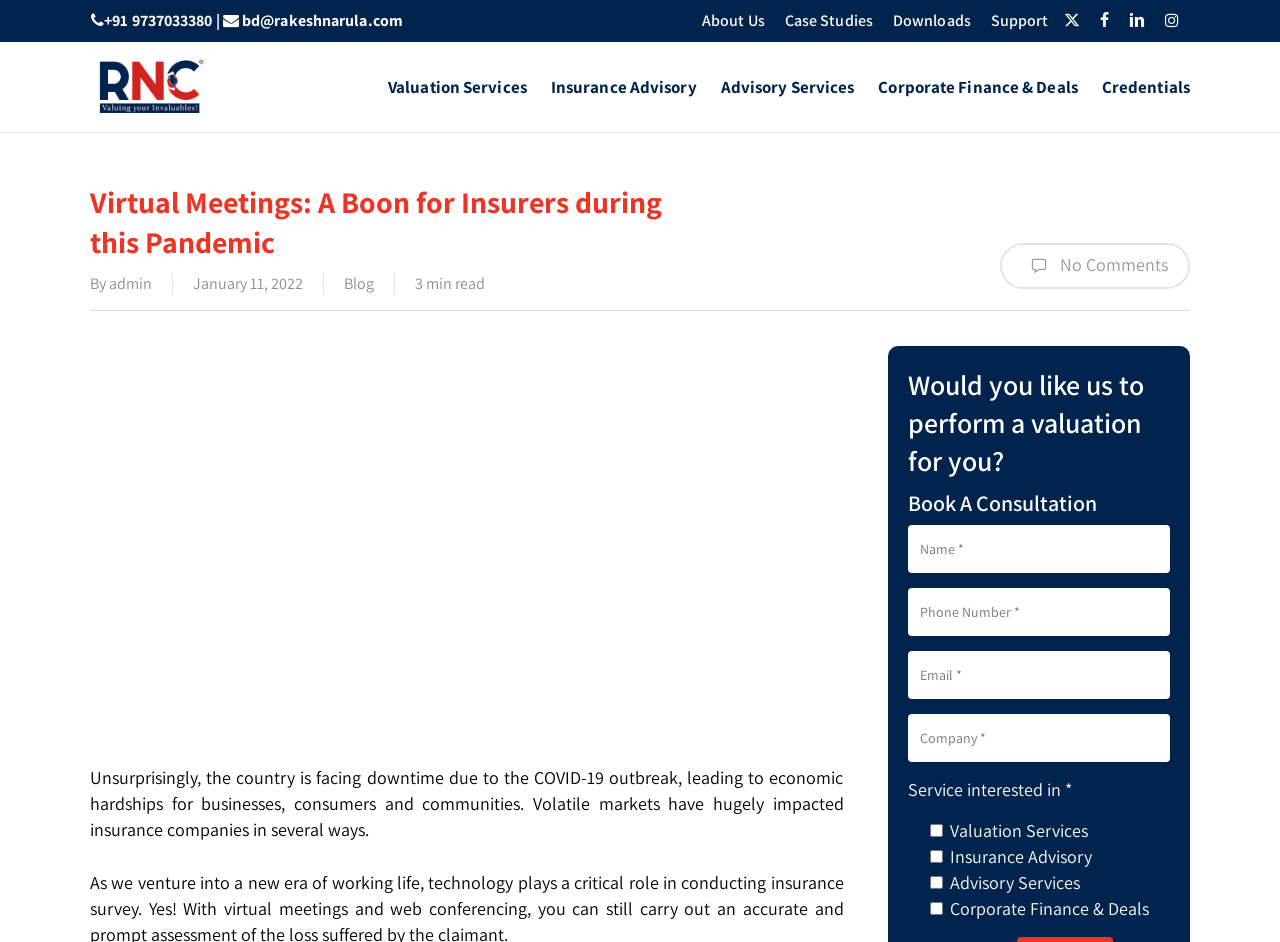Find the bounding box coordinates of the element's region that should be clicked in order to follow the given instruction: "Print the message". The coordinates should consist of four float numbers between 0 and 1, i.e., [left, top, right, bottom].

None